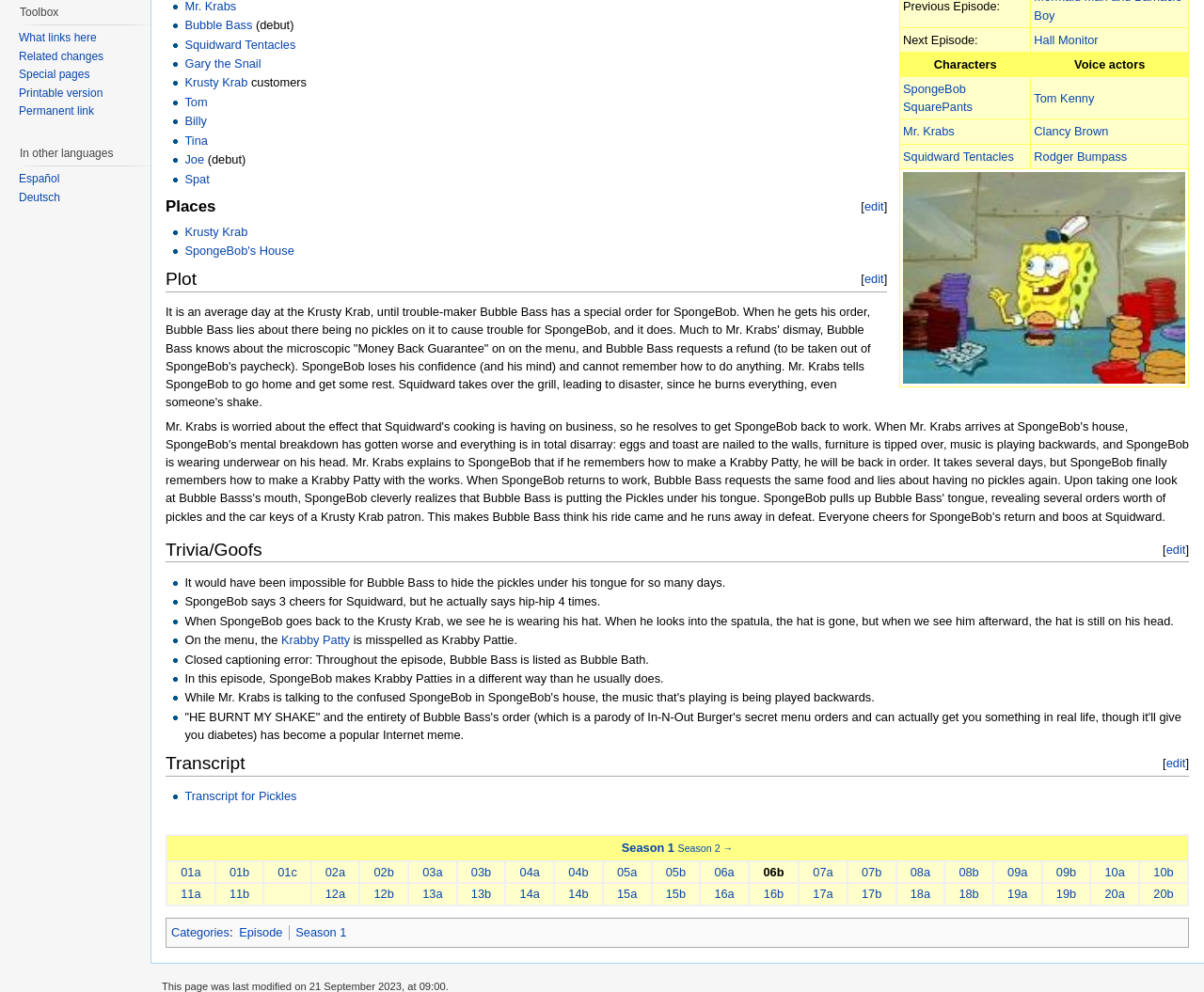Identify the bounding box of the UI element described as follows: "Transcript for Pickles". Provide the coordinates as four float numbers in the range of 0 to 1 [left, top, right, bottom].

[0.153, 0.795, 0.246, 0.81]